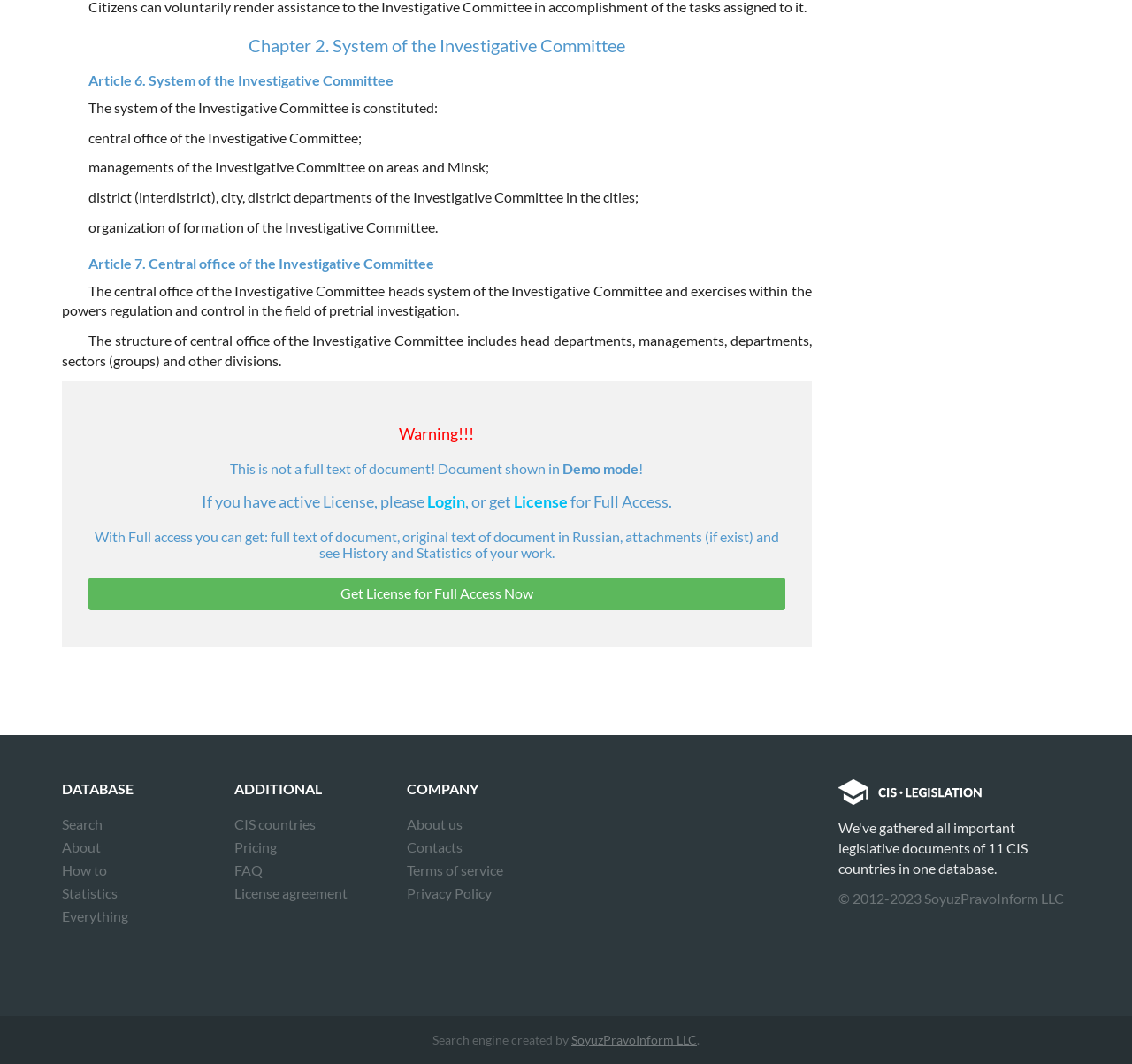From the element description: "Contacts", extract the bounding box coordinates of the UI element. The coordinates should be expressed as four float numbers between 0 and 1, in the order [left, top, right, bottom].

[0.359, 0.785, 0.409, 0.807]